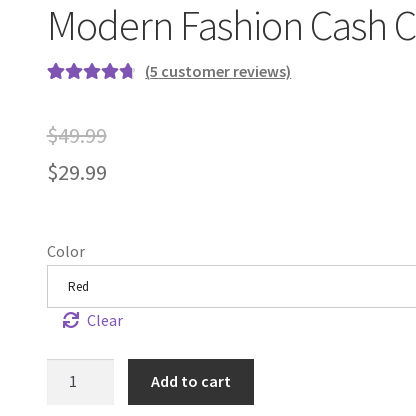How many customer reviews are there for this product?
Look at the image and provide a detailed response to the question.

The number of customer reviews for the Modern Fashion Cash Card Clip can be determined by reading the caption, which mentions that the product has a user rating of 4.8 stars based on 5 customer reviews.